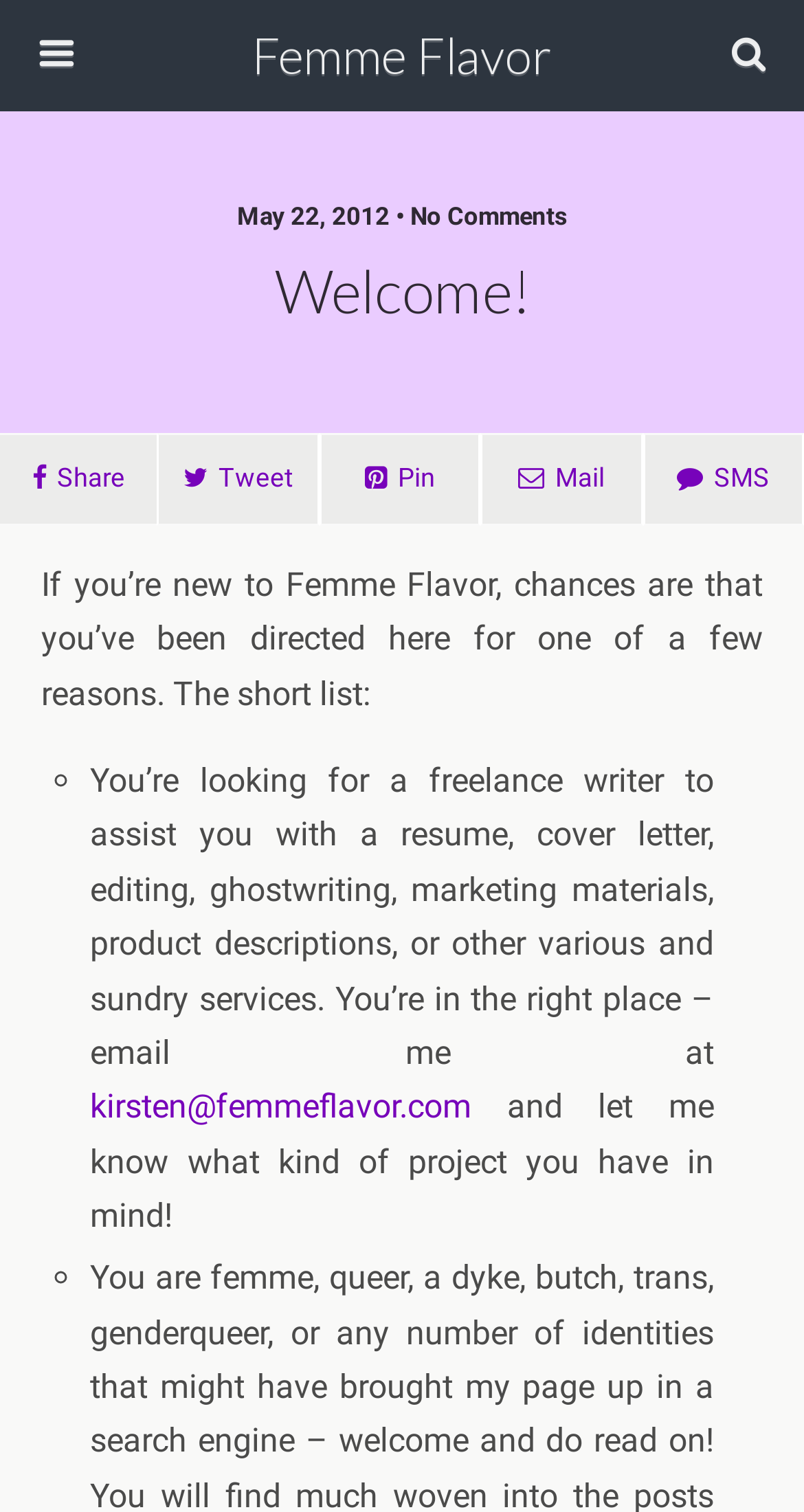Find the bounding box coordinates for the HTML element described in this sentence: "Share". Provide the coordinates as four float numbers between 0 and 1, in the format [left, top, right, bottom].

[0.0, 0.287, 0.196, 0.347]